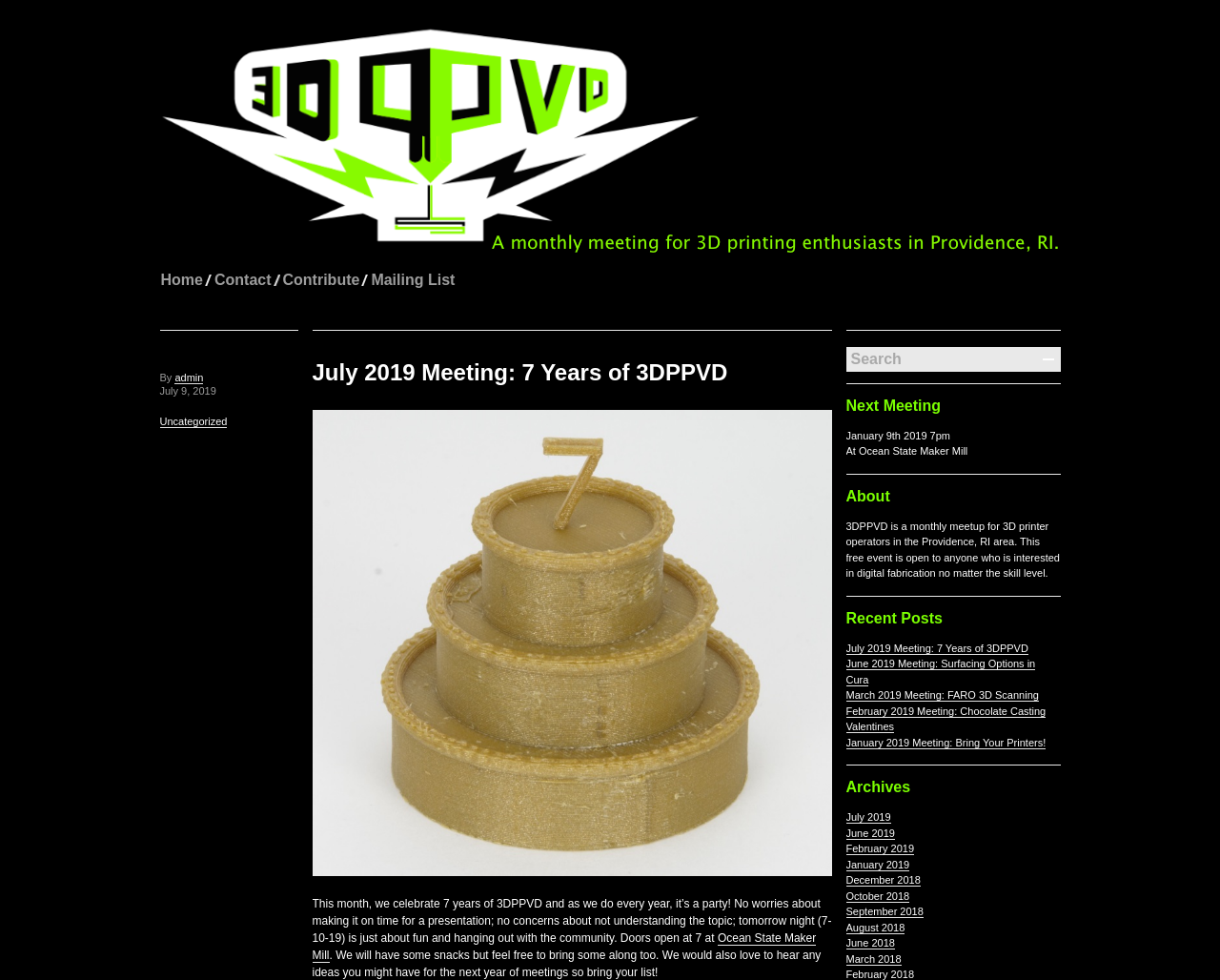Please find the bounding box for the UI component described as follows: "Uncategorized".

[0.131, 0.424, 0.186, 0.436]